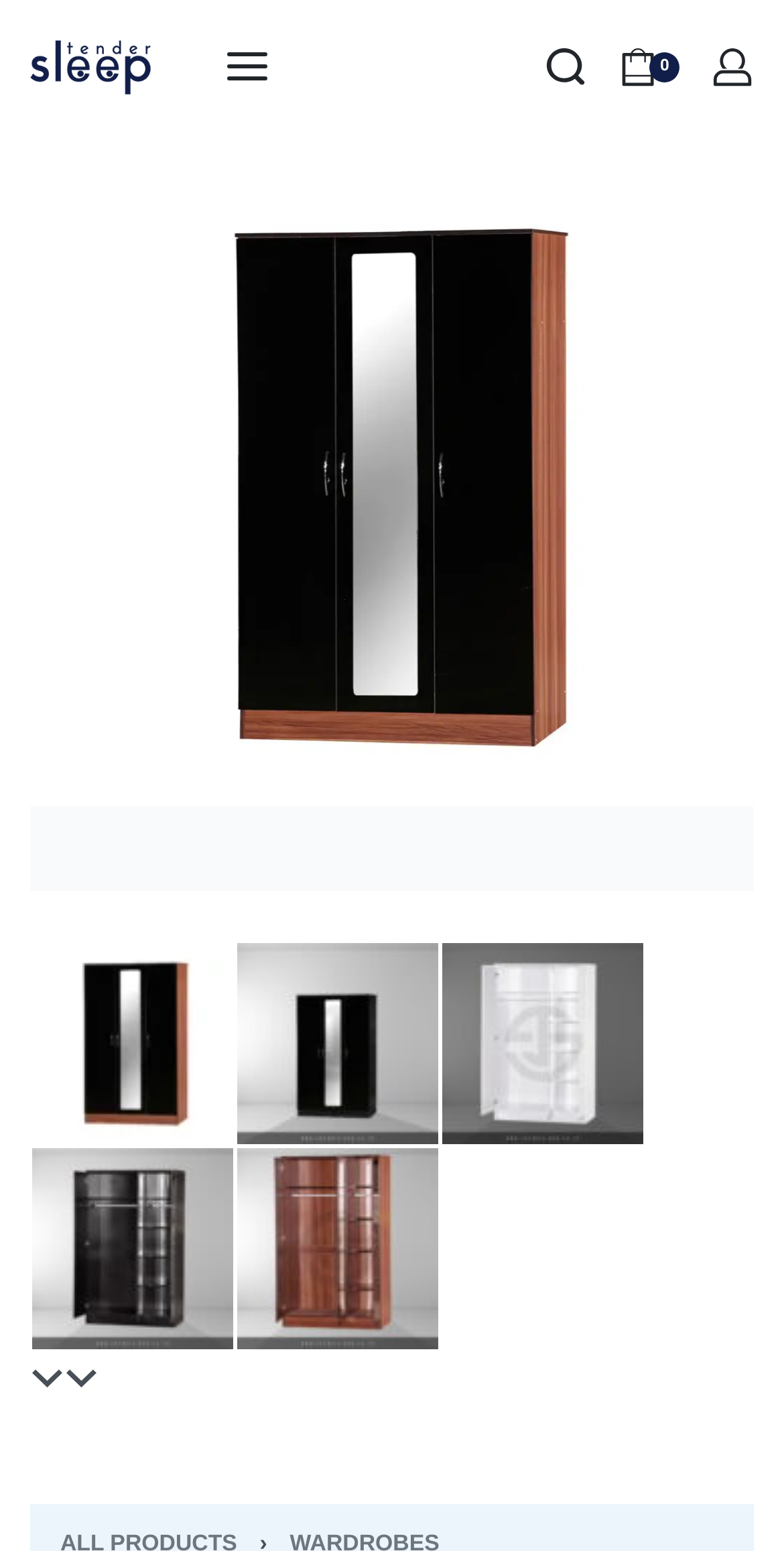Give a concise answer using one word or a phrase to the following question:
How many images are there in the gallery?

5